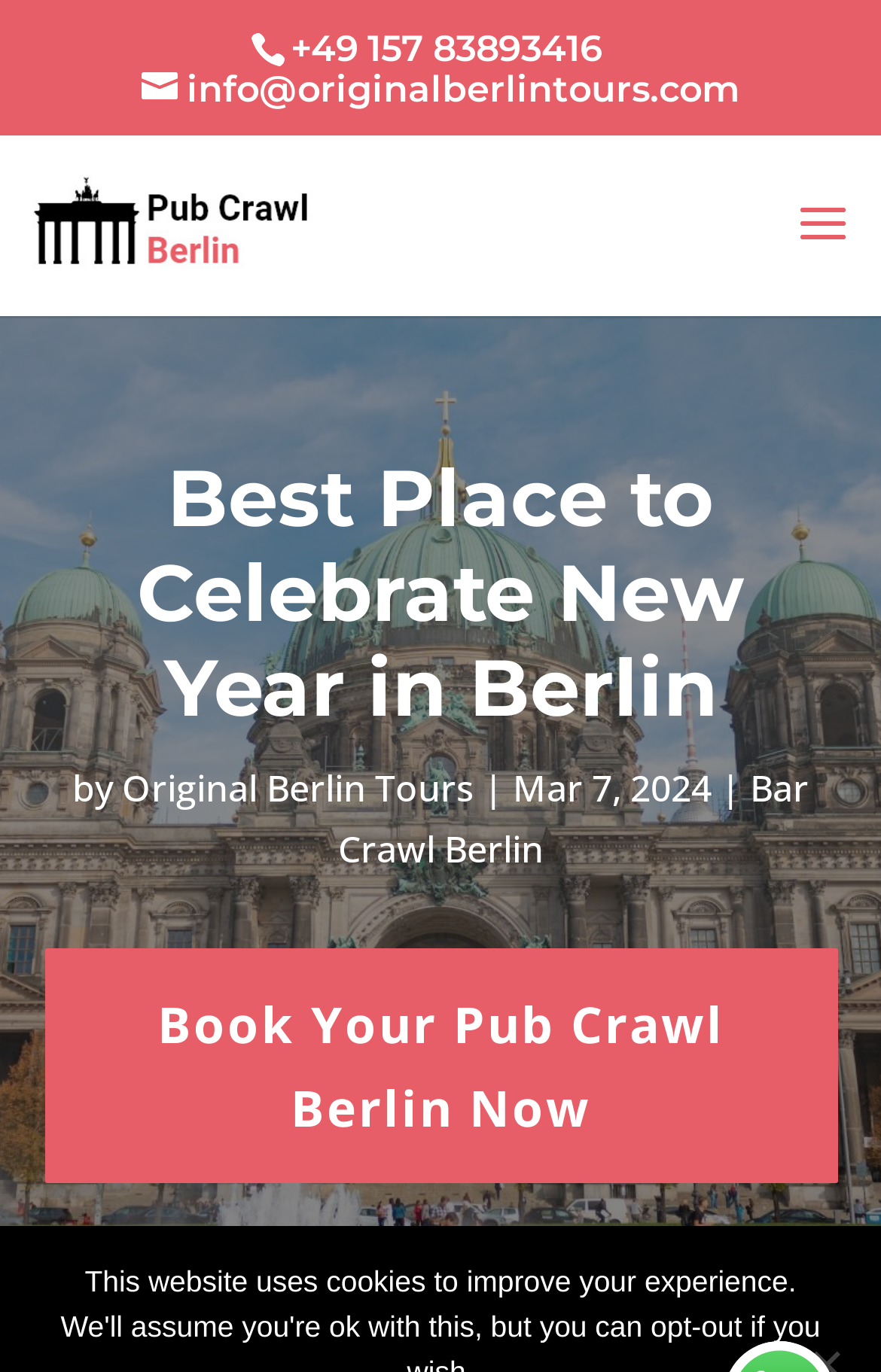Answer the question with a brief word or phrase:
What is the date mentioned on the webpage?

Mar 7, 2024